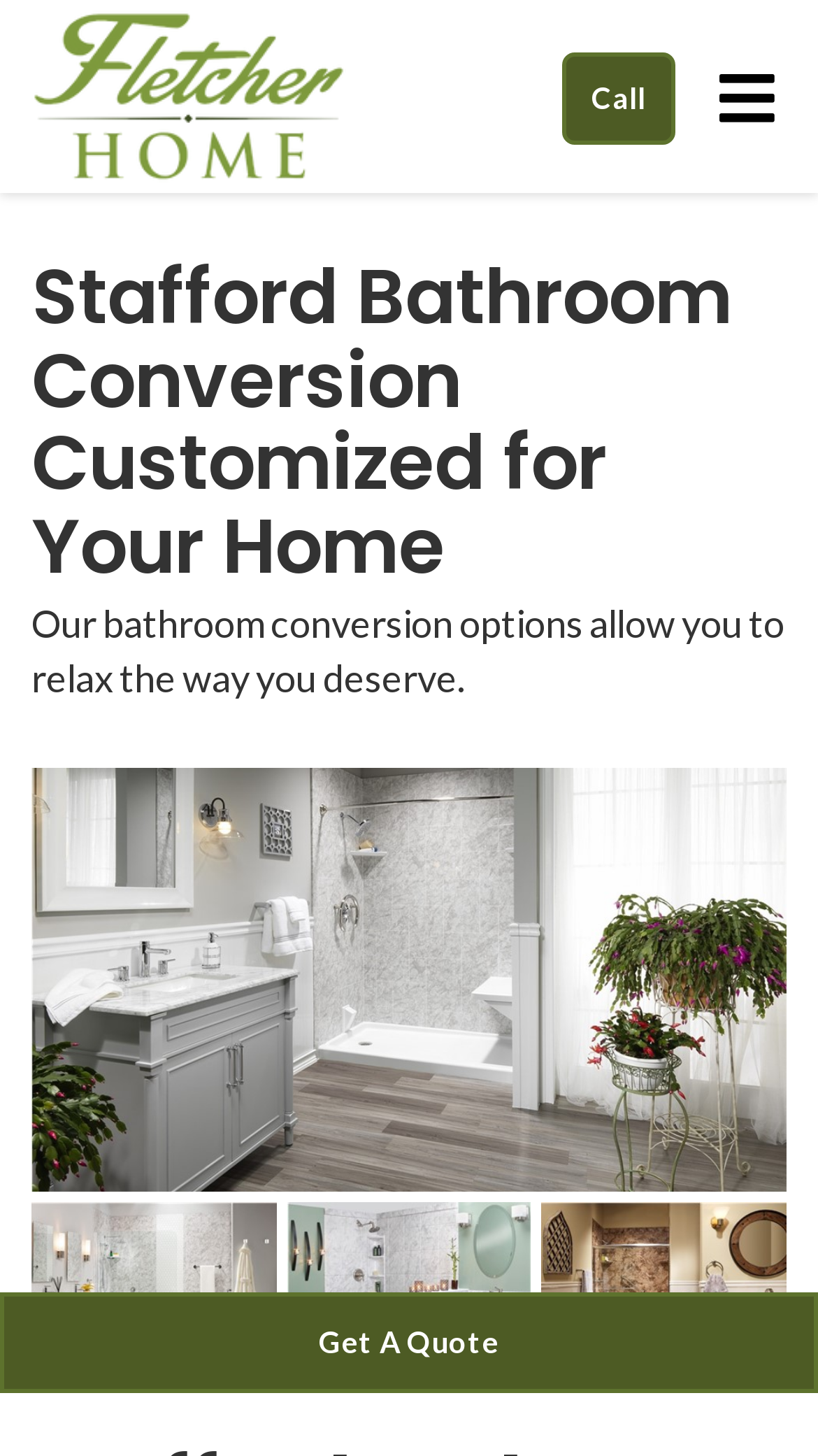Please specify the bounding box coordinates of the clickable section necessary to execute the following command: "Toggle navigation".

[0.851, 0.0, 0.974, 0.133]